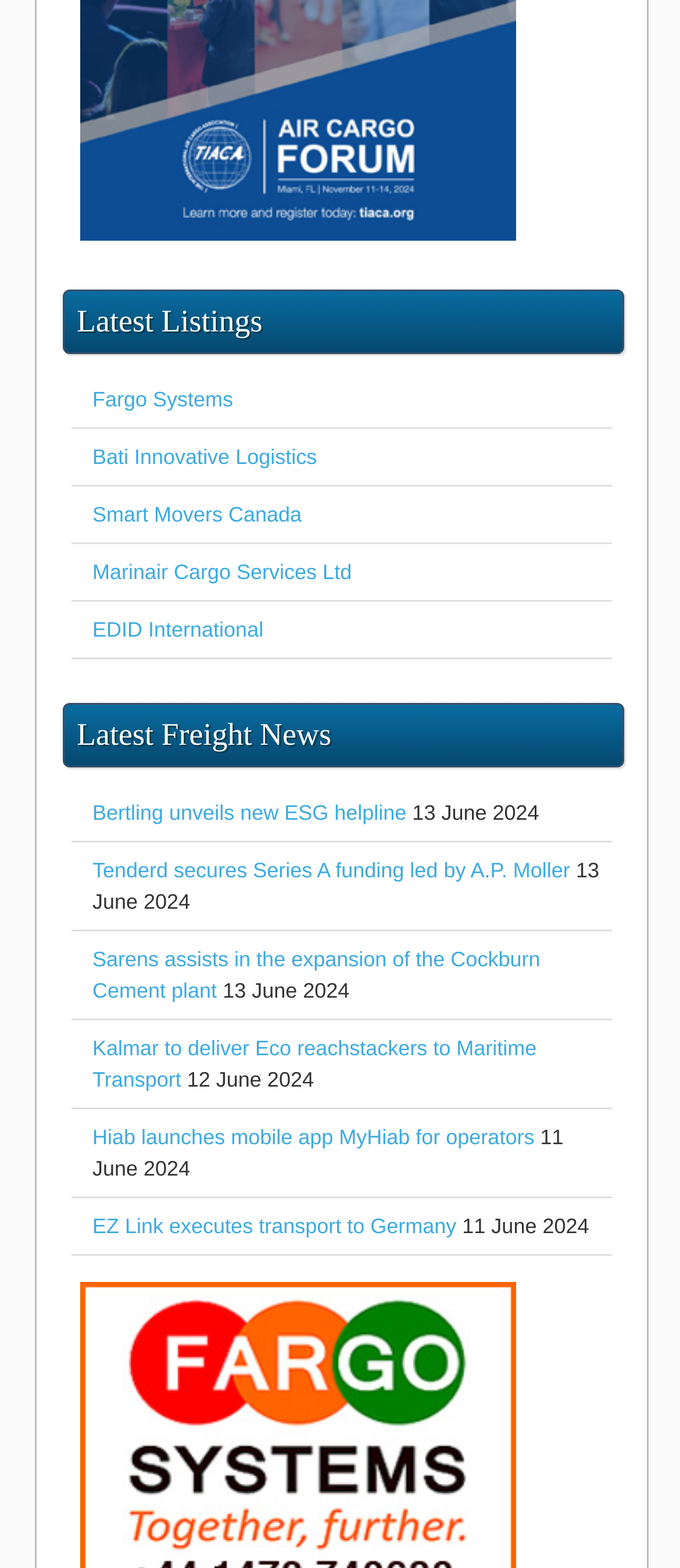From the element description title="TIACA Latin America", predict the bounding box coordinates of the UI element. The coordinates must be specified in the format (top-left x, top-left y, bottom-right x, bottom-right y) and should be within the 0 to 1 range.

[0.118, 0.141, 0.759, 0.157]